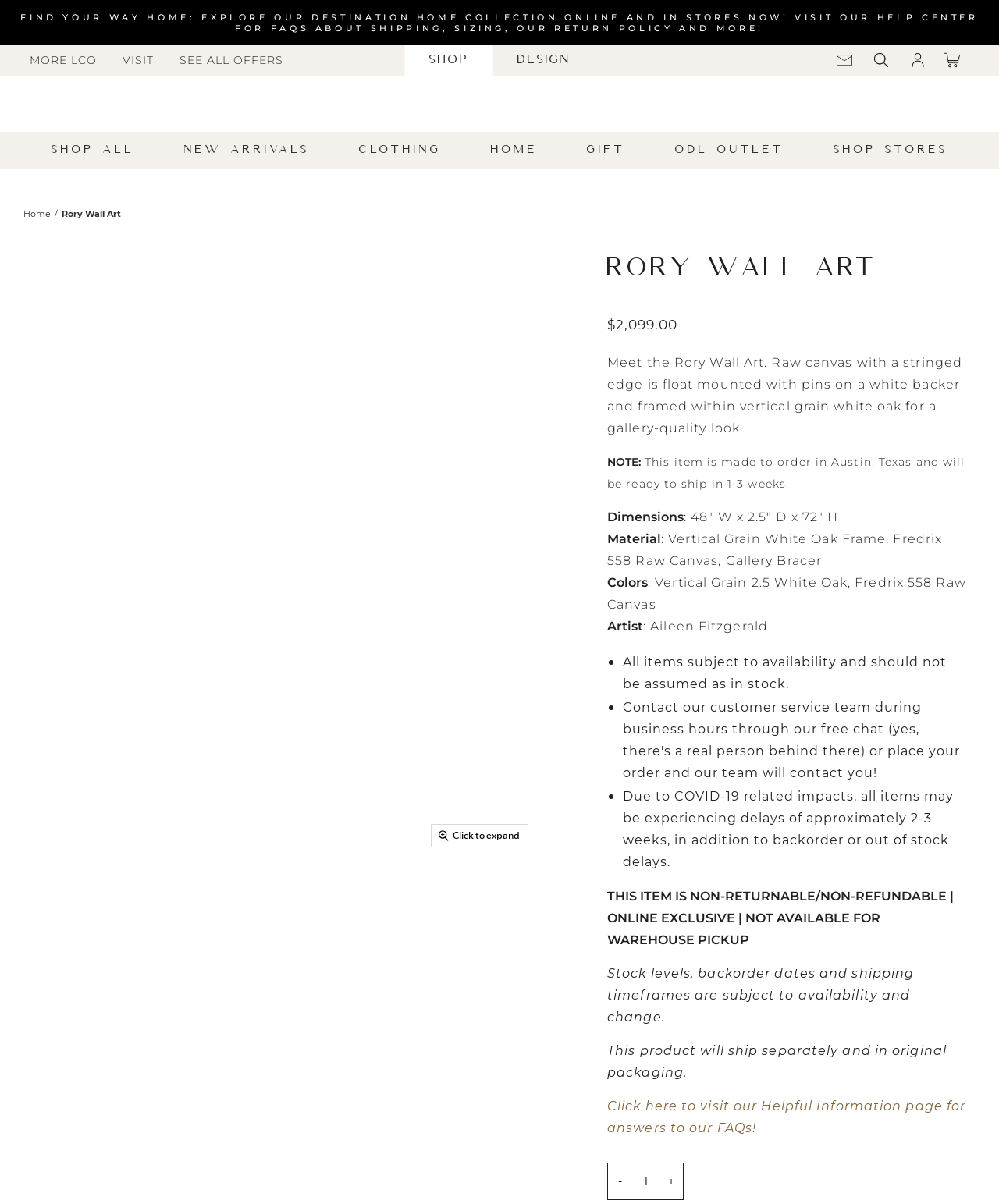What is the material of the frame?
Utilize the image to construct a detailed and well-explained answer.

The material of the frame is obtained from the StaticText element with the text 'Vertical Grain White Oak Frame, Fredrix 558 Raw Canvas, Gallery Bracer' which is located in the product description section.